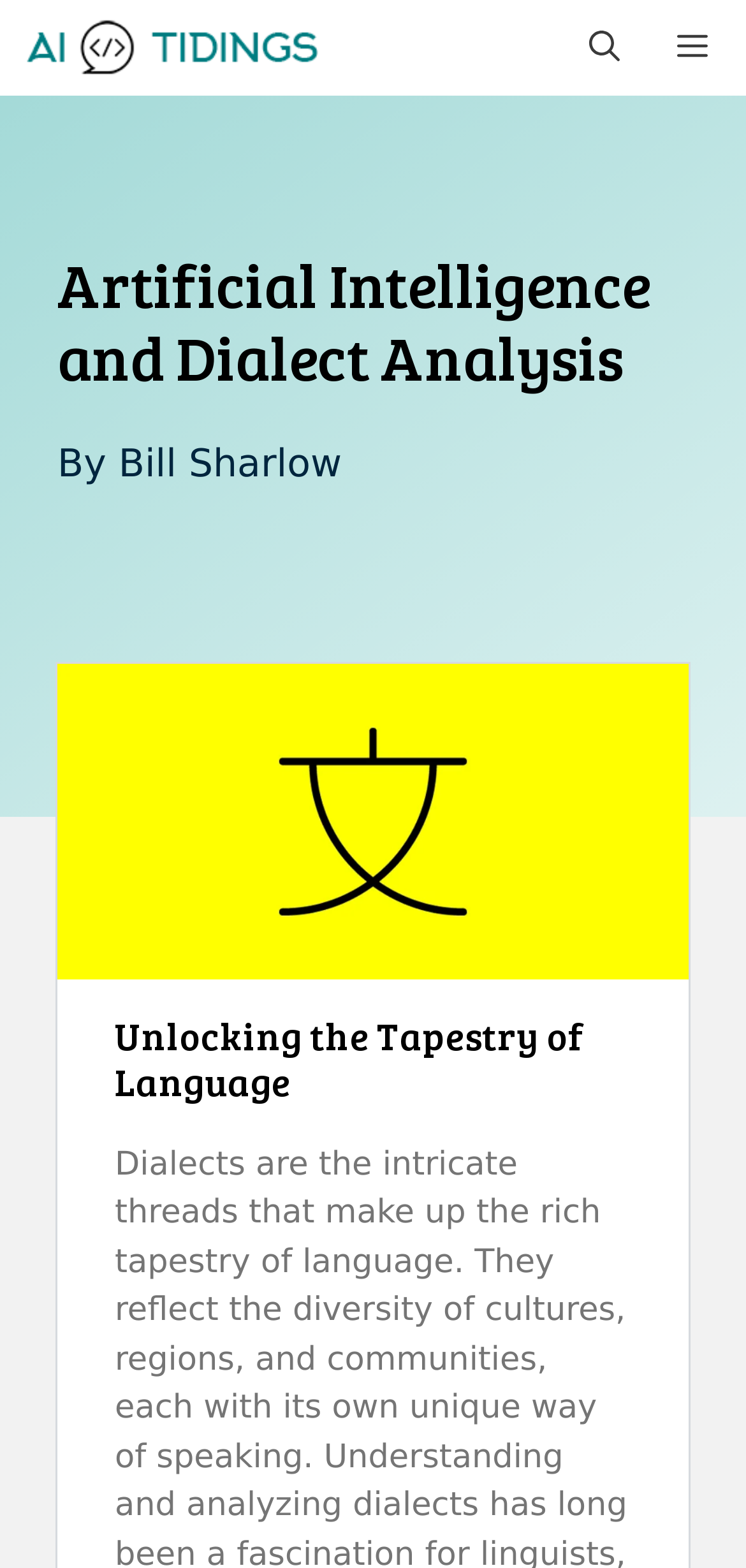Predict the bounding box for the UI component with the following description: "title="AI Tidings"".

[0.026, 0.0, 0.439, 0.061]